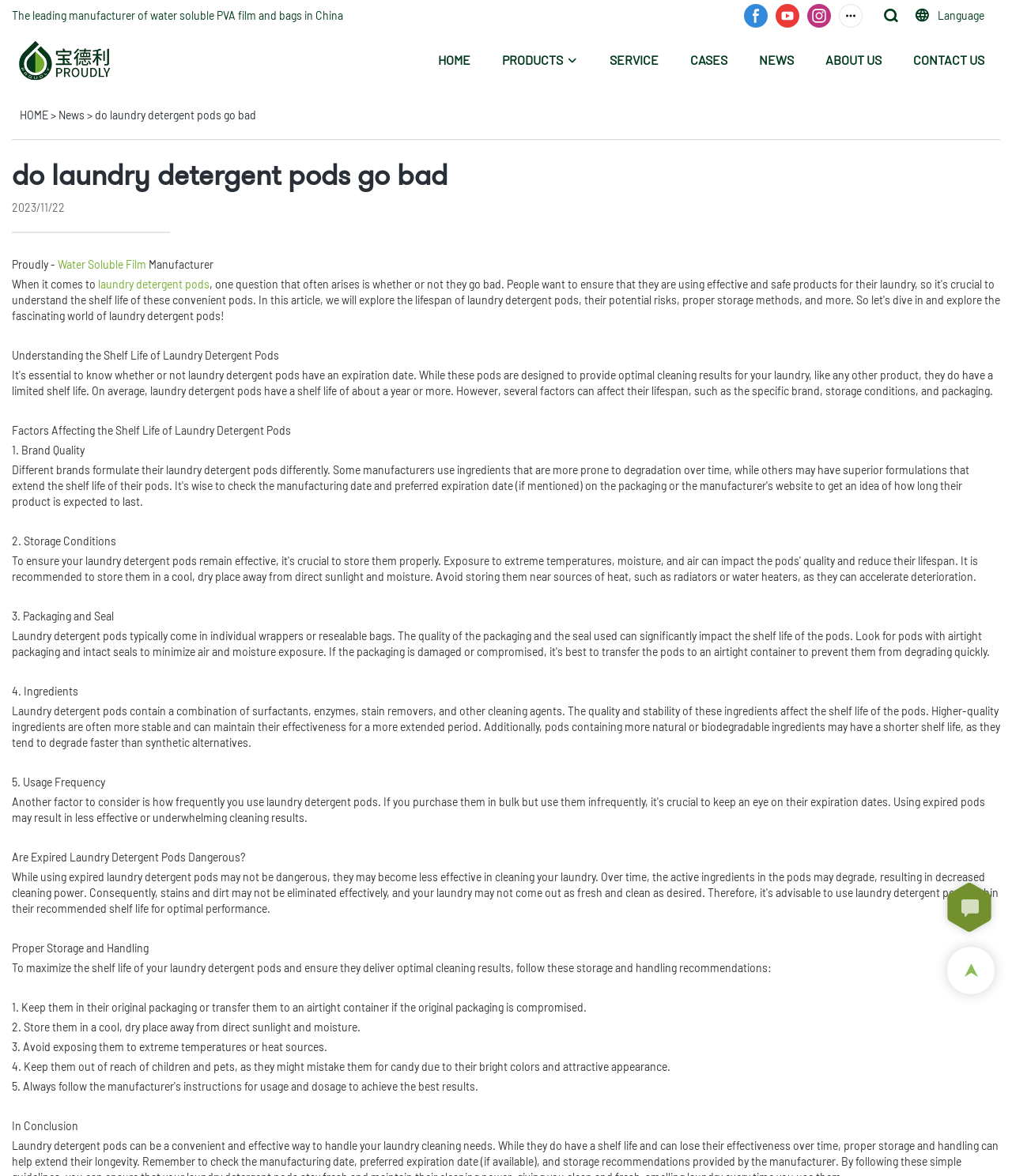What should you avoid when storing laundry detergent pods?
Using the visual information from the image, give a one-word or short-phrase answer.

Direct sunlight and moisture